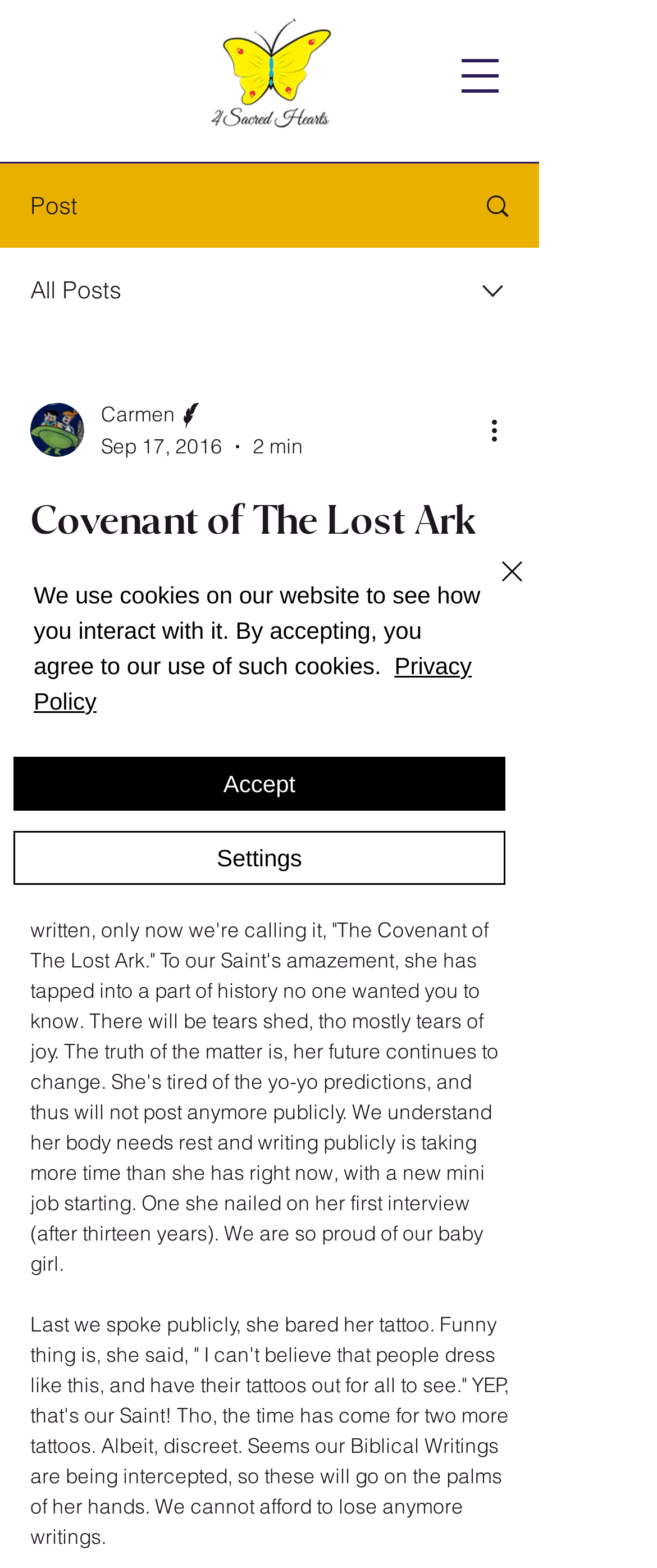Look at the image and write a detailed answer to the question: 
What is the purpose of the new tattoos?

The purpose of the new tattoos is to protect the writings, which can be inferred from the text 'Seems our Biblical Writings are being intercepted, so these will go on the palms of her hands'.